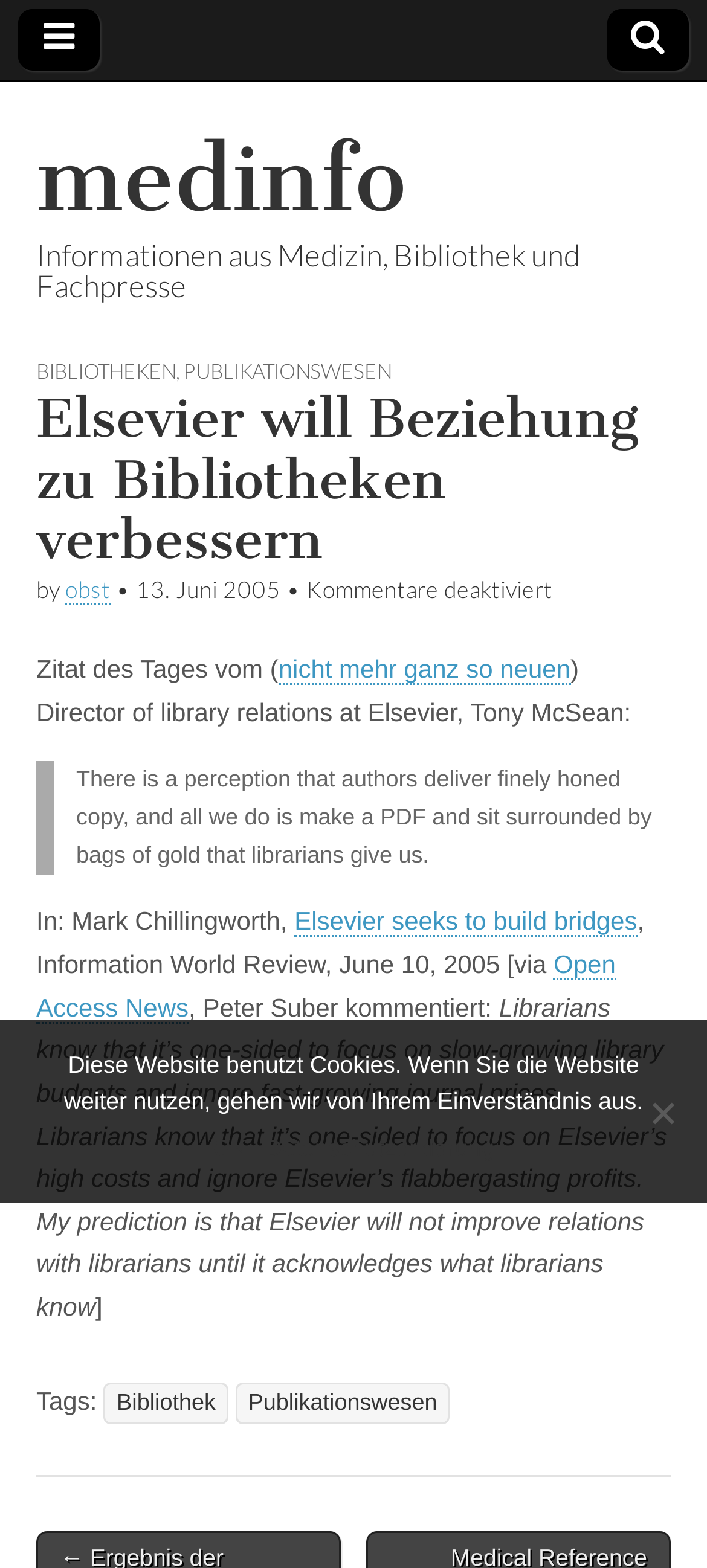Produce an elaborate caption capturing the essence of the webpage.

The webpage appears to be an article or blog post discussing Elsevier's efforts to improve its relationship with libraries. At the top of the page, there are two icons, a search icon and a user icon, positioned on the left and right sides, respectively. Below these icons, there is a link to "medinfo" and a brief description of the website, "Informationen aus Medizin, Bibliothek und Fachpresse".

The main content of the article is divided into sections, with headings and subheadings. The title of the article, "Elsevier will Beziehung zu Bibliotheken verbessern", is prominently displayed at the top of the main content area. Below the title, there are links to related topics, "BIBLIOTHEKEN" and "PUBLIKATIONSWESEN", separated by commas.

The article itself appears to be a discussion or interview with someone from Elsevier, with quotes and commentary from the author. There are several paragraphs of text, with links to external sources and references. The text discusses the relationship between Elsevier and libraries, with quotes from the Director of Library Relations at Elsevier, Tony McSean.

At the bottom of the page, there is a footer section with links to tags, including "Bibliothek" and "Publikationswesen". There is also a "Post navigation" section with links to previous and next posts.

On the right side of the page, there is a dialog box with a cookie notice, which can be closed by clicking "OK" or "Datenschutzerklärung" for more information.